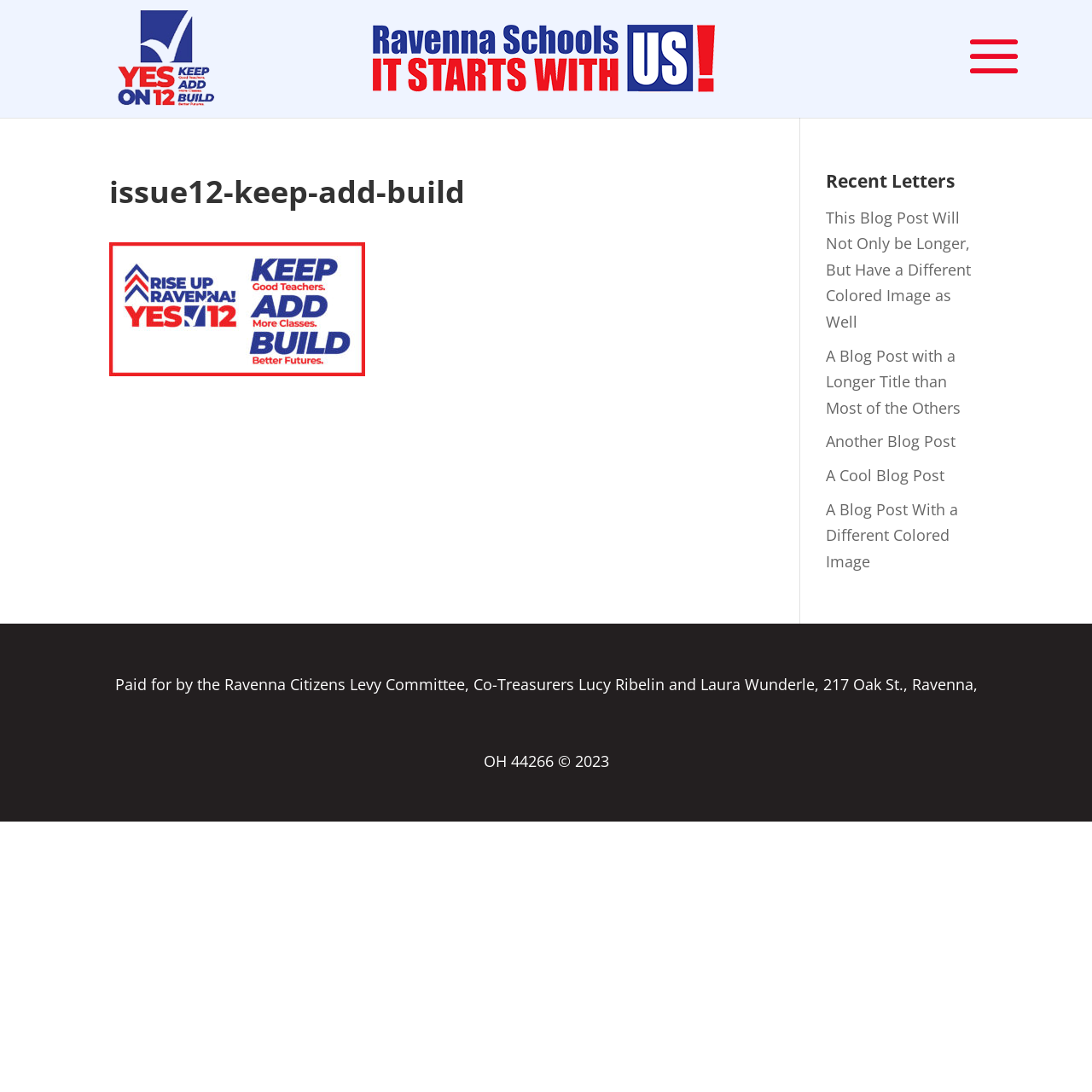Using the format (top-left x, top-left y, bottom-right x, bottom-right y), provide the bounding box coordinates for the described UI element. All values should be floating point numbers between 0 and 1: Susan Ericksen

None